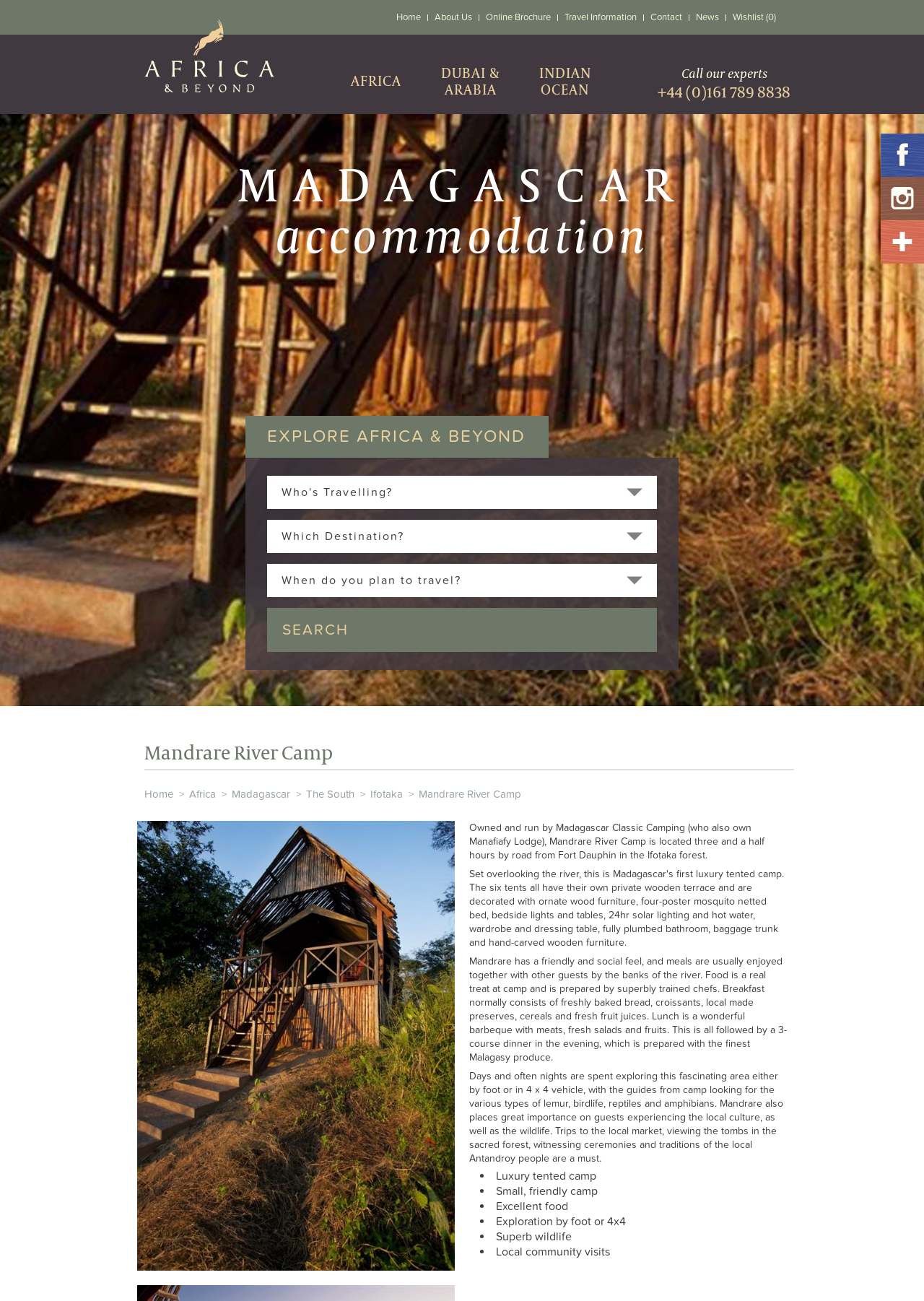Utilize the details in the image to give a detailed response to the question: What is the location of Mandrare River Camp?

The location of Mandrare River Camp can be found in the text description of the camp, which states that it is located 'three and a half hours by road from Fort Dauphin in the Ifotaka forest'.